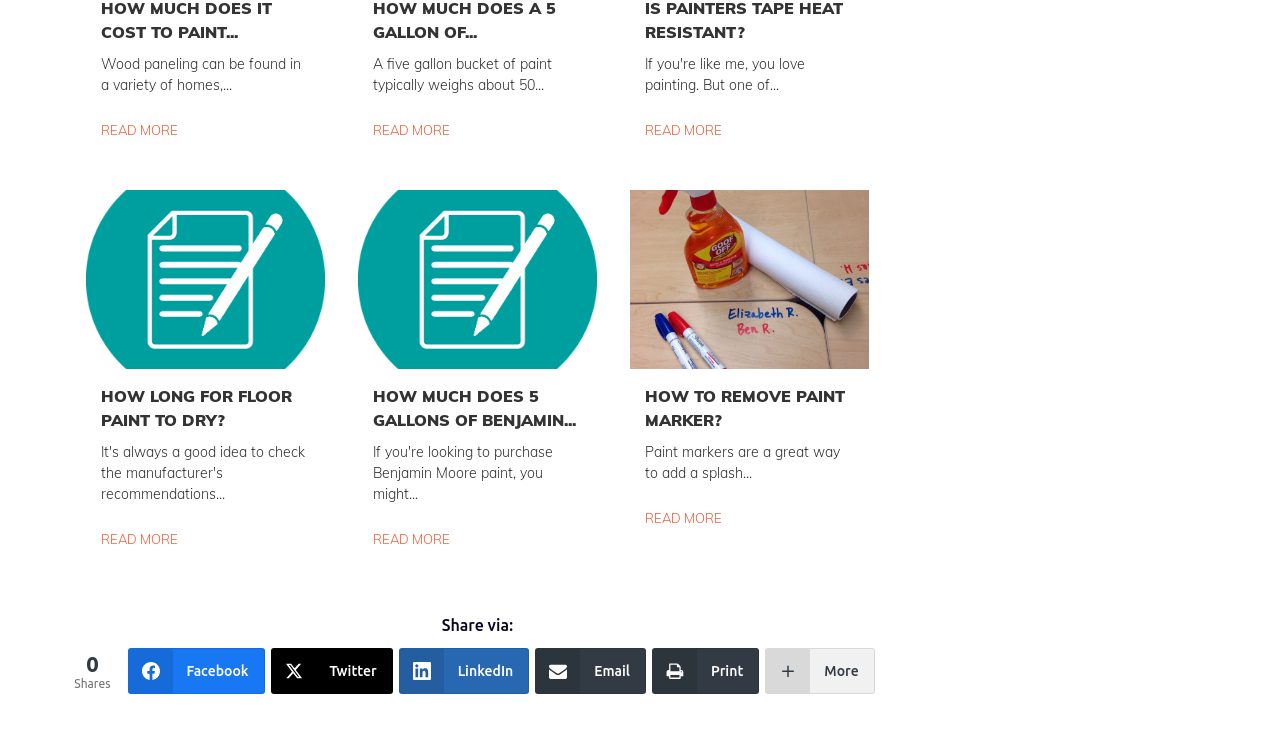Bounding box coordinates are to be given in the format (top-left x, top-left y, bottom-right x, bottom-right y). All values must be floating point numbers between 0 and 1. Provide the bounding box coordinate for the UI element described as: info@heritageyukon.ca

None